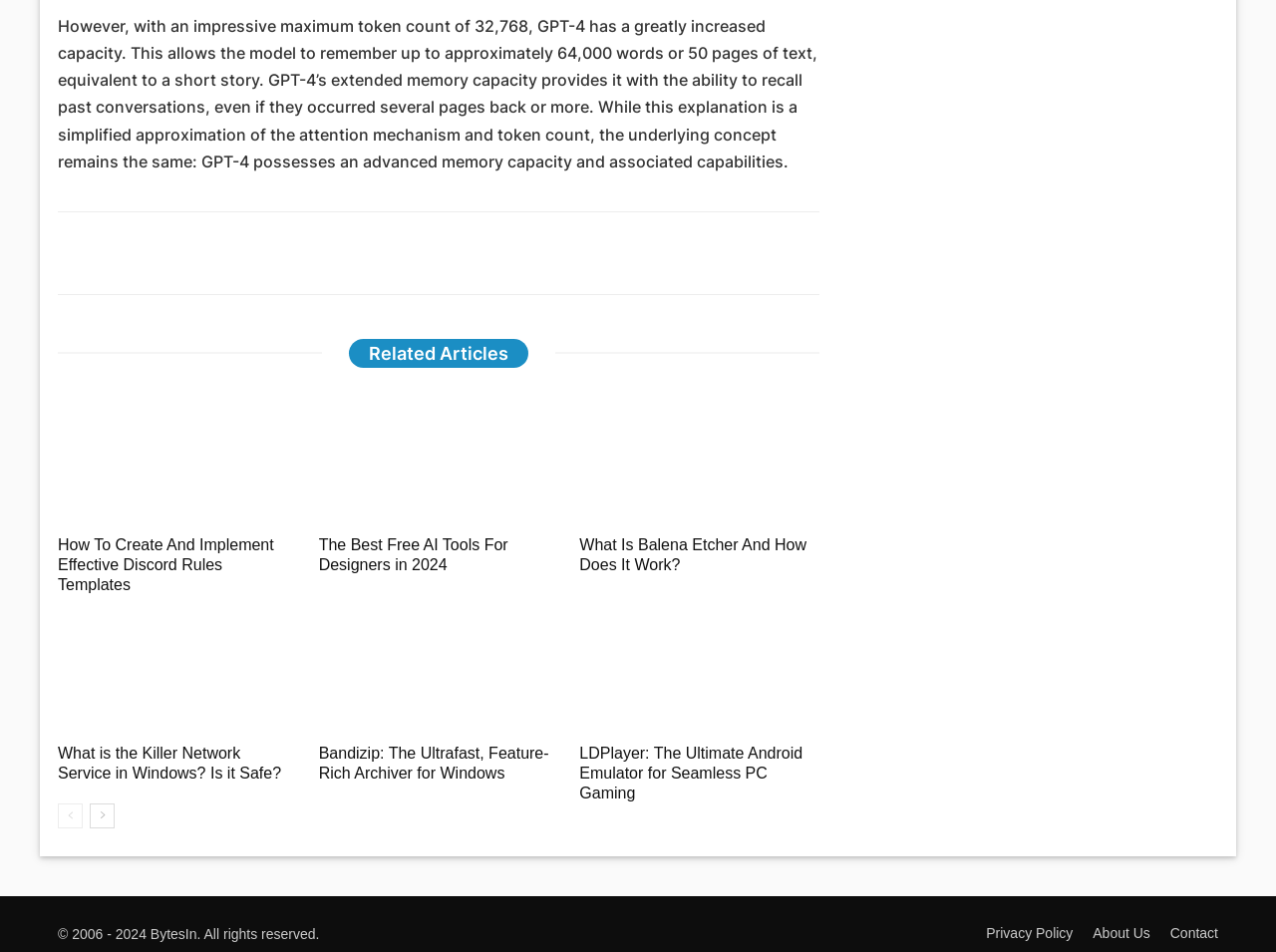Bounding box coordinates are given in the format (top-left x, top-left y, bottom-right x, bottom-right y). All values should be floating point numbers between 0 and 1. Provide the bounding box coordinate for the UI element described as: About Us

[0.856, 0.971, 0.901, 0.99]